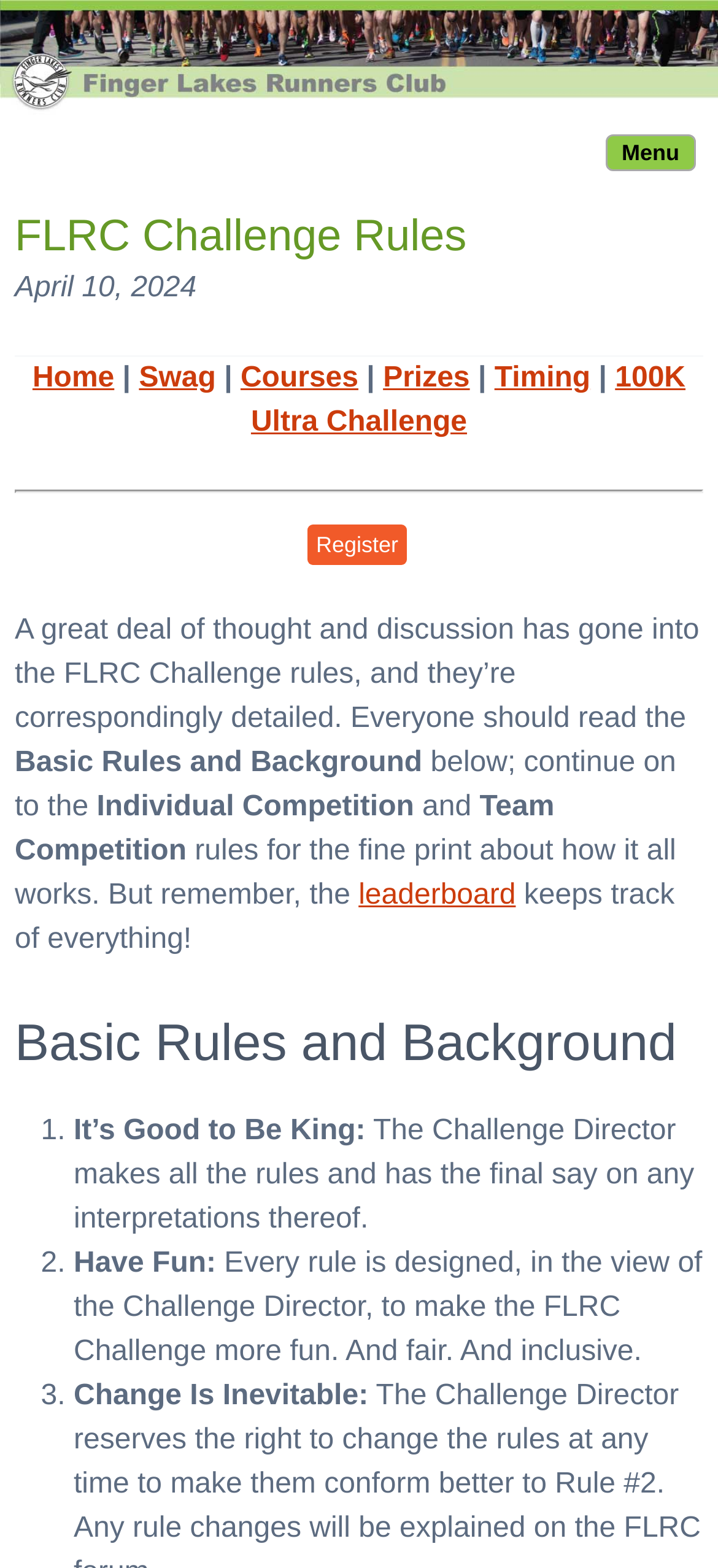How many links are there in the primary navigation menu?
Look at the screenshot and respond with one word or a short phrase.

7